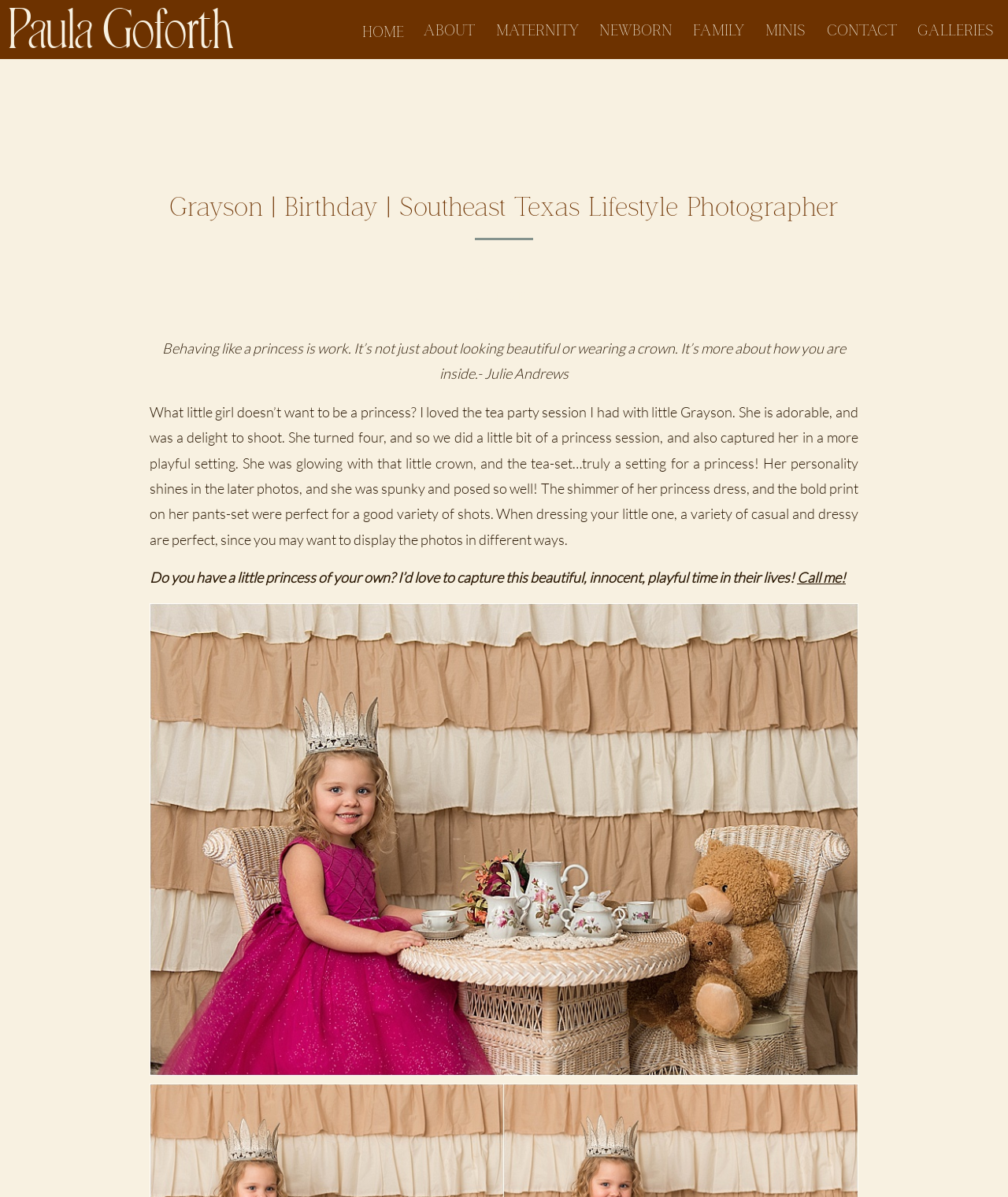Given the element description: "Home", predict the bounding box coordinates of this UI element. The coordinates must be four float numbers between 0 and 1, given as [left, top, right, bottom].

[0.357, 0.017, 0.402, 0.034]